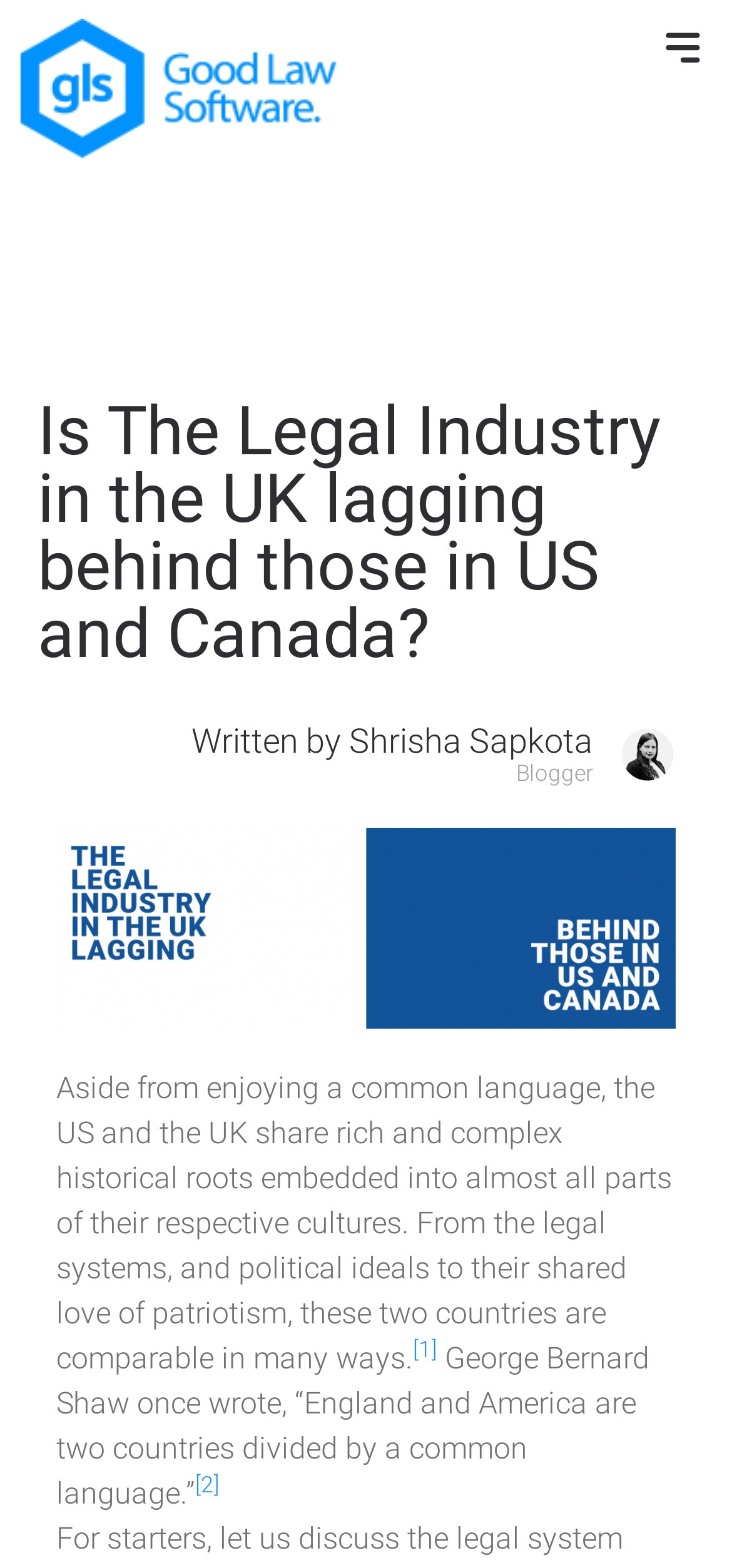Respond with a single word or phrase to the following question: How many links are in the article?

3